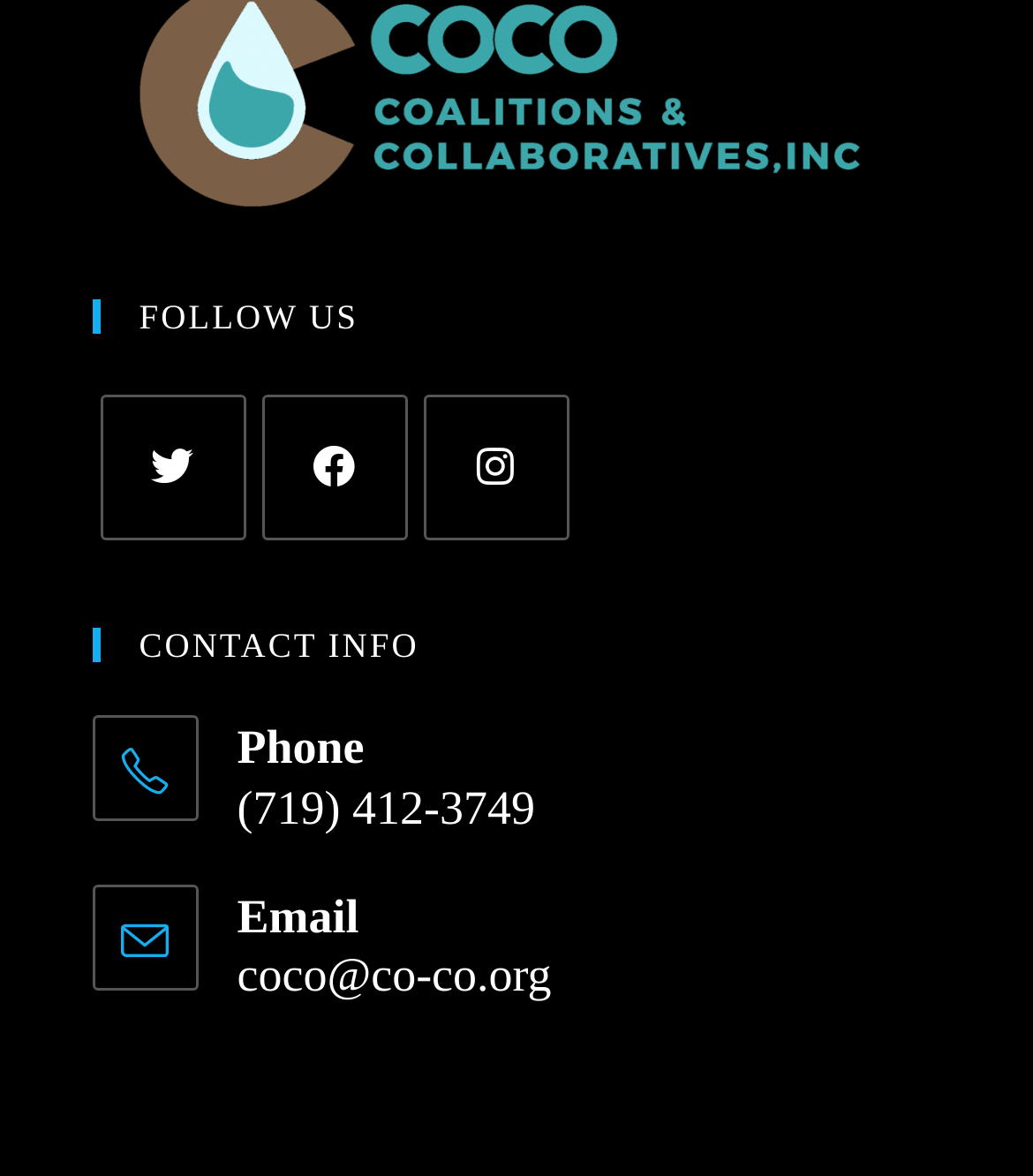Use a single word or phrase to answer this question: 
What is the phone number of COCO?

(719) 412-3749